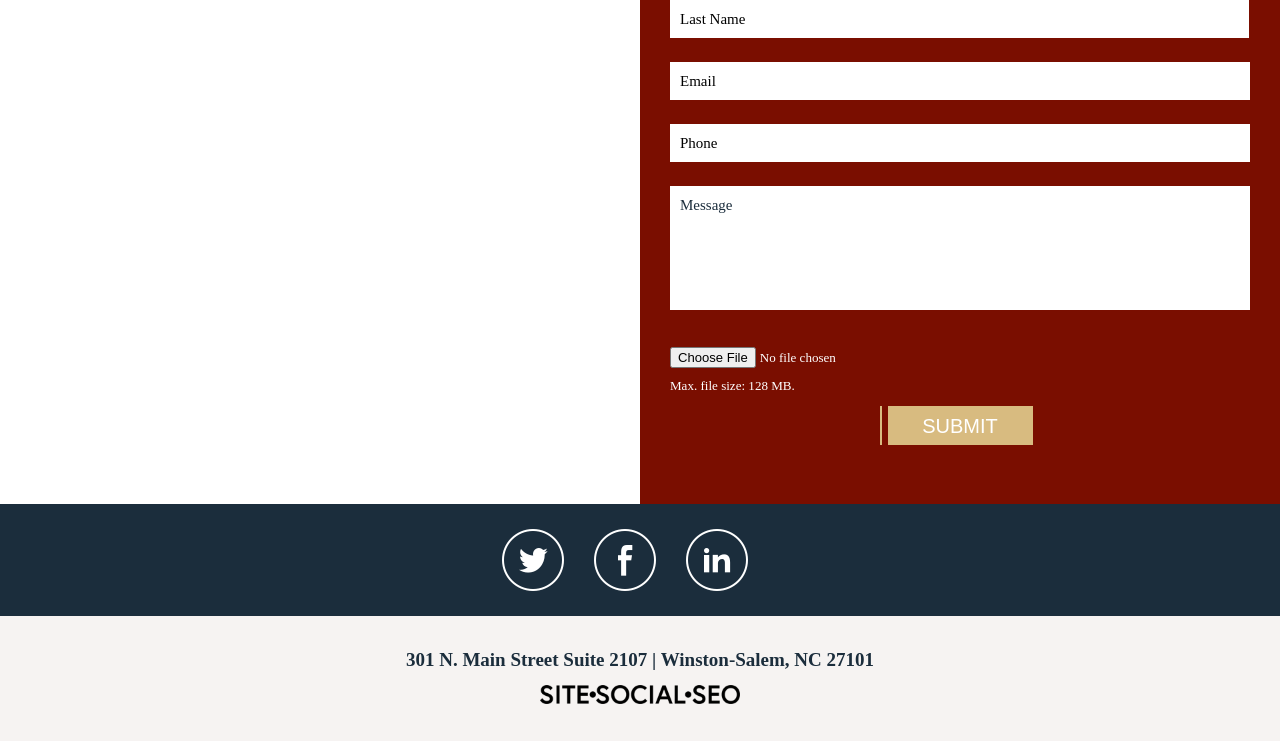Reply to the question with a brief word or phrase: What is the purpose of the 'Submit' button?

To submit a file